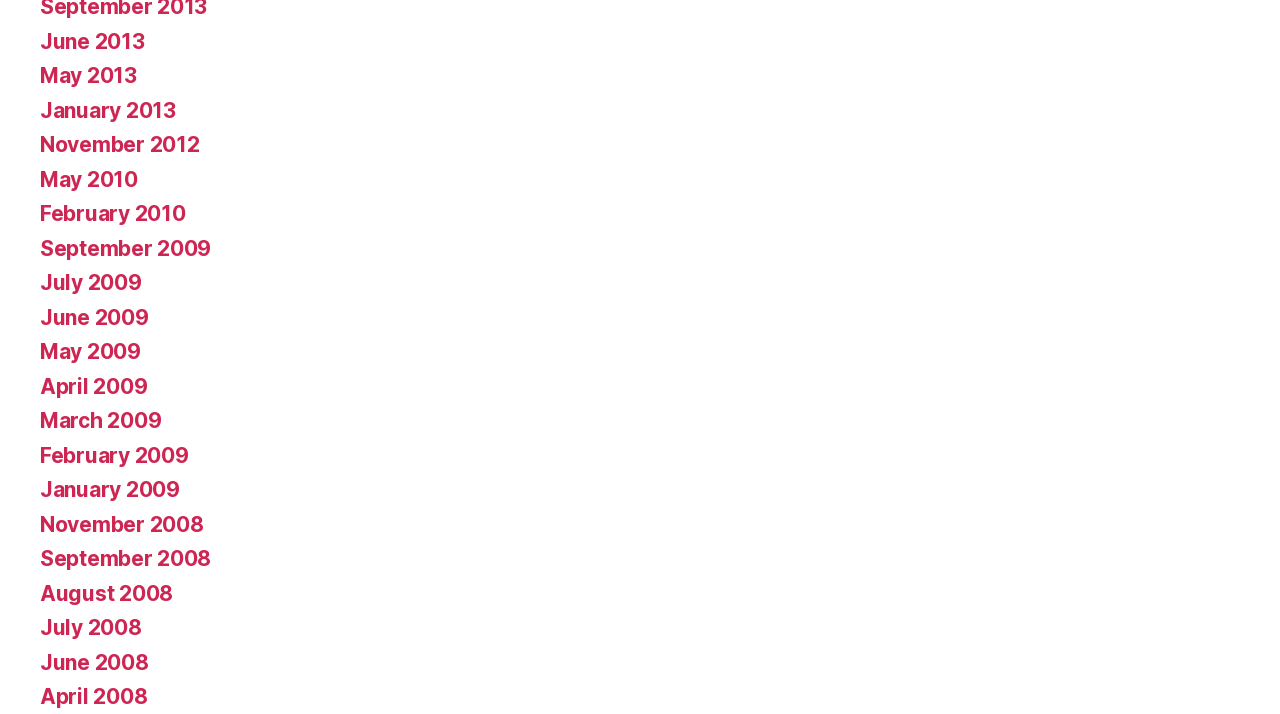What is the earliest date available in the archive?
Examine the image and provide an in-depth answer to the question.

I examined the list of links and found that the earliest date mentioned is 'April 2008', which is located at the bottom of the list. This suggests that the archive starts from April 2008.